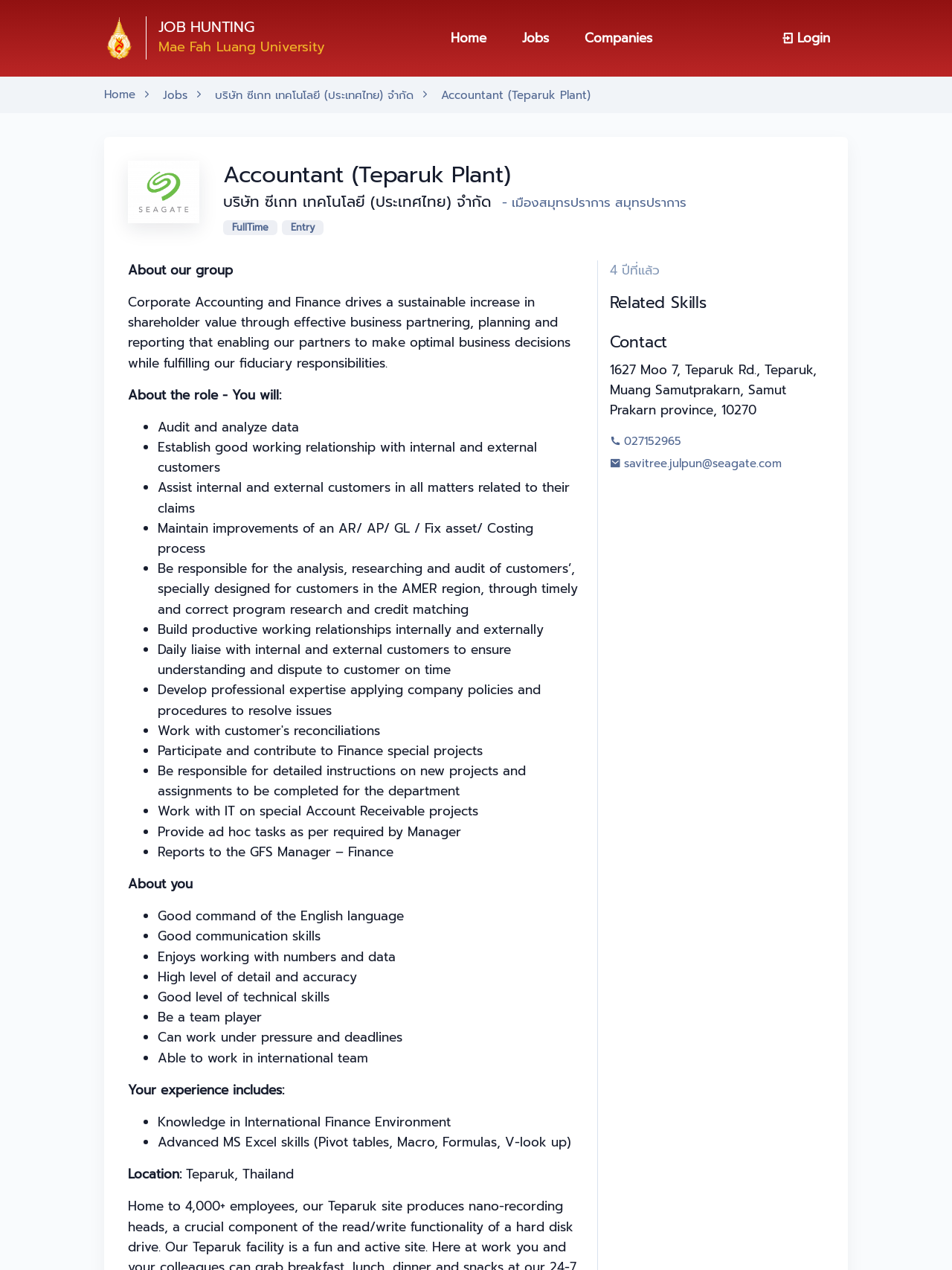What is the job title of the posting?
Please utilize the information in the image to give a detailed response to the question.

I found the job title by looking at the heading on the webpage, which says 'Accountant (Teparuk Plant)'.